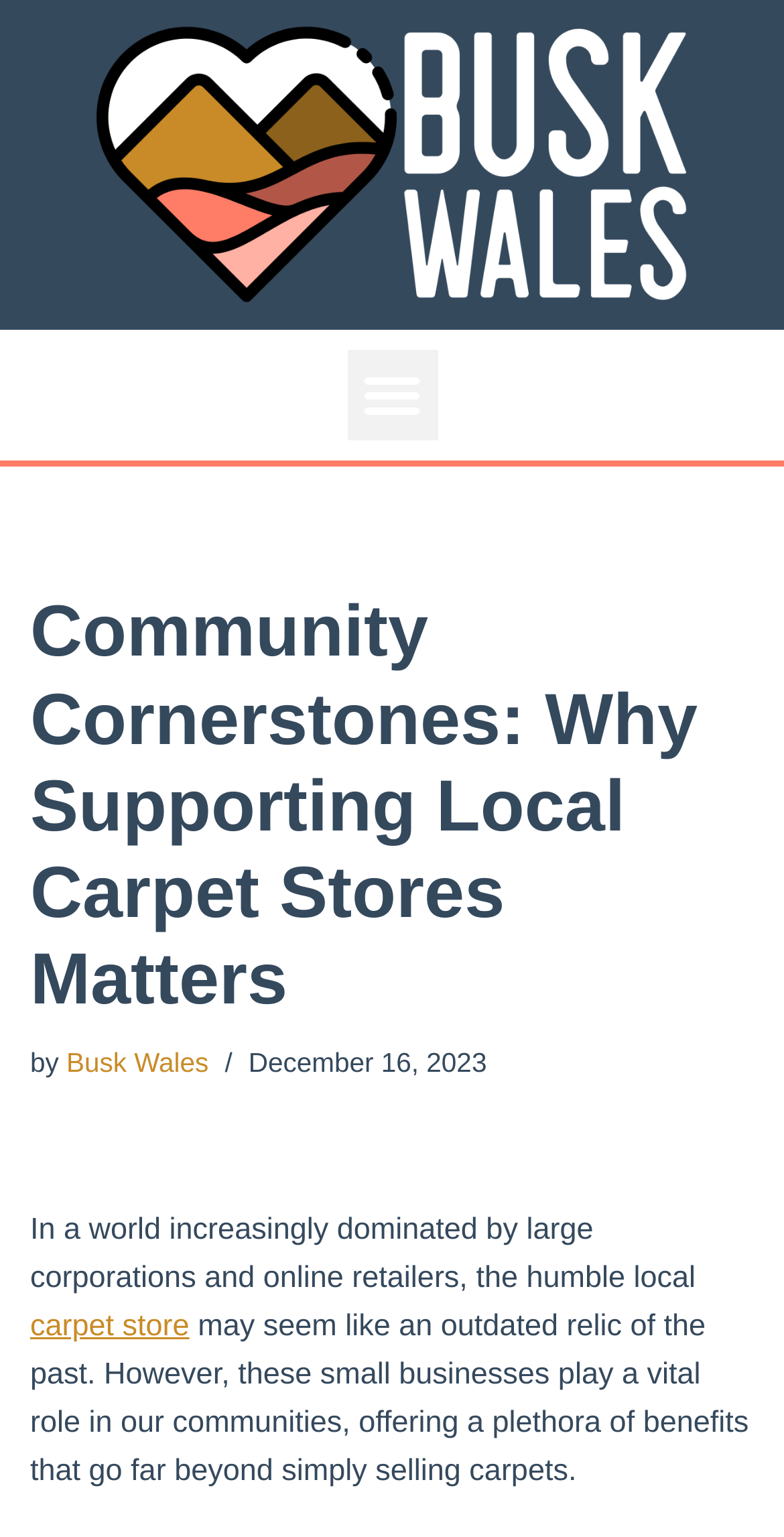Examine the image and give a thorough answer to the following question:
What is the main topic of the article?

The main topic of the article can be inferred by looking at the main article text which discusses the importance of local carpet stores in communities.